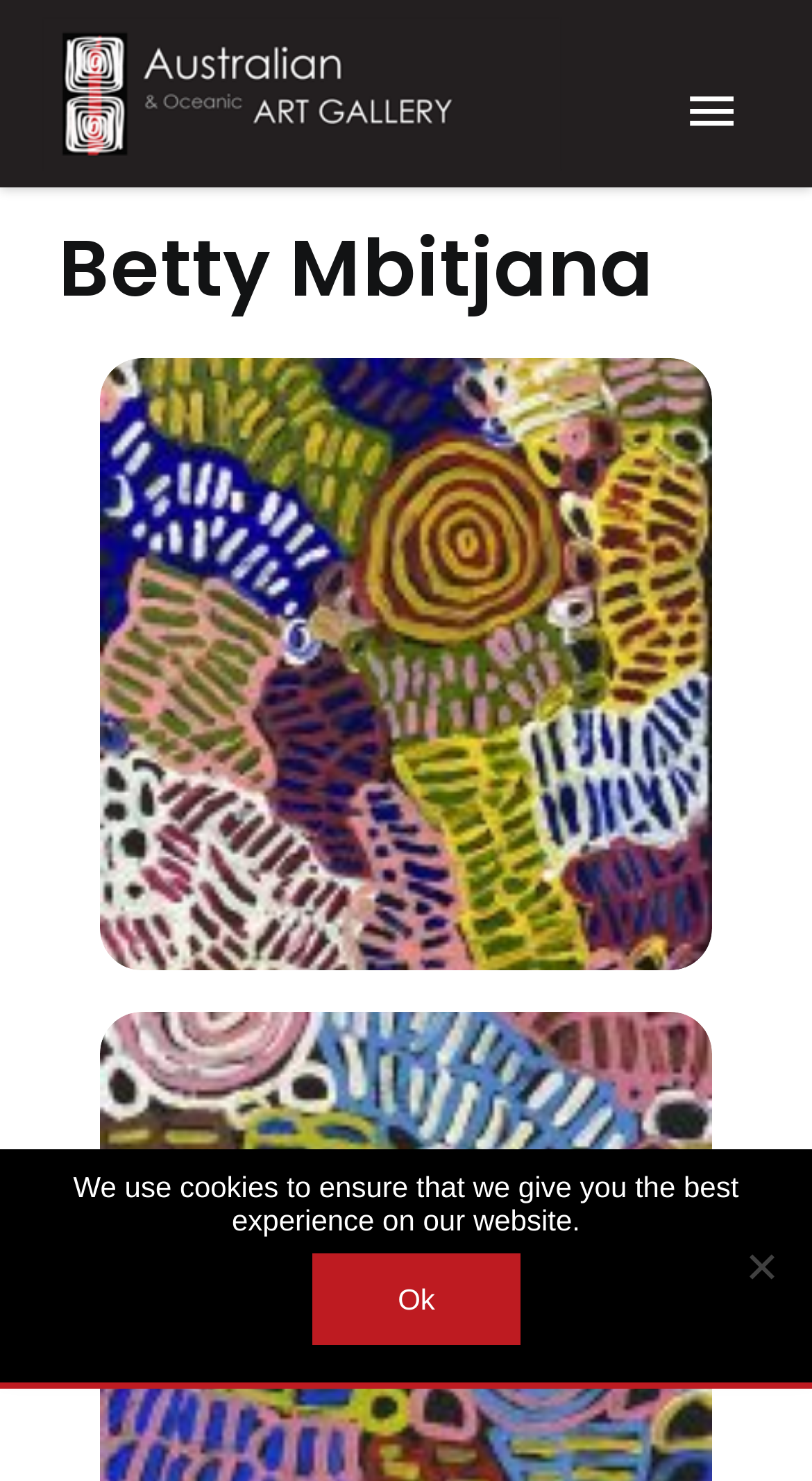What is the name of the artist?
Answer the question with a single word or phrase, referring to the image.

Betty Mbitjana